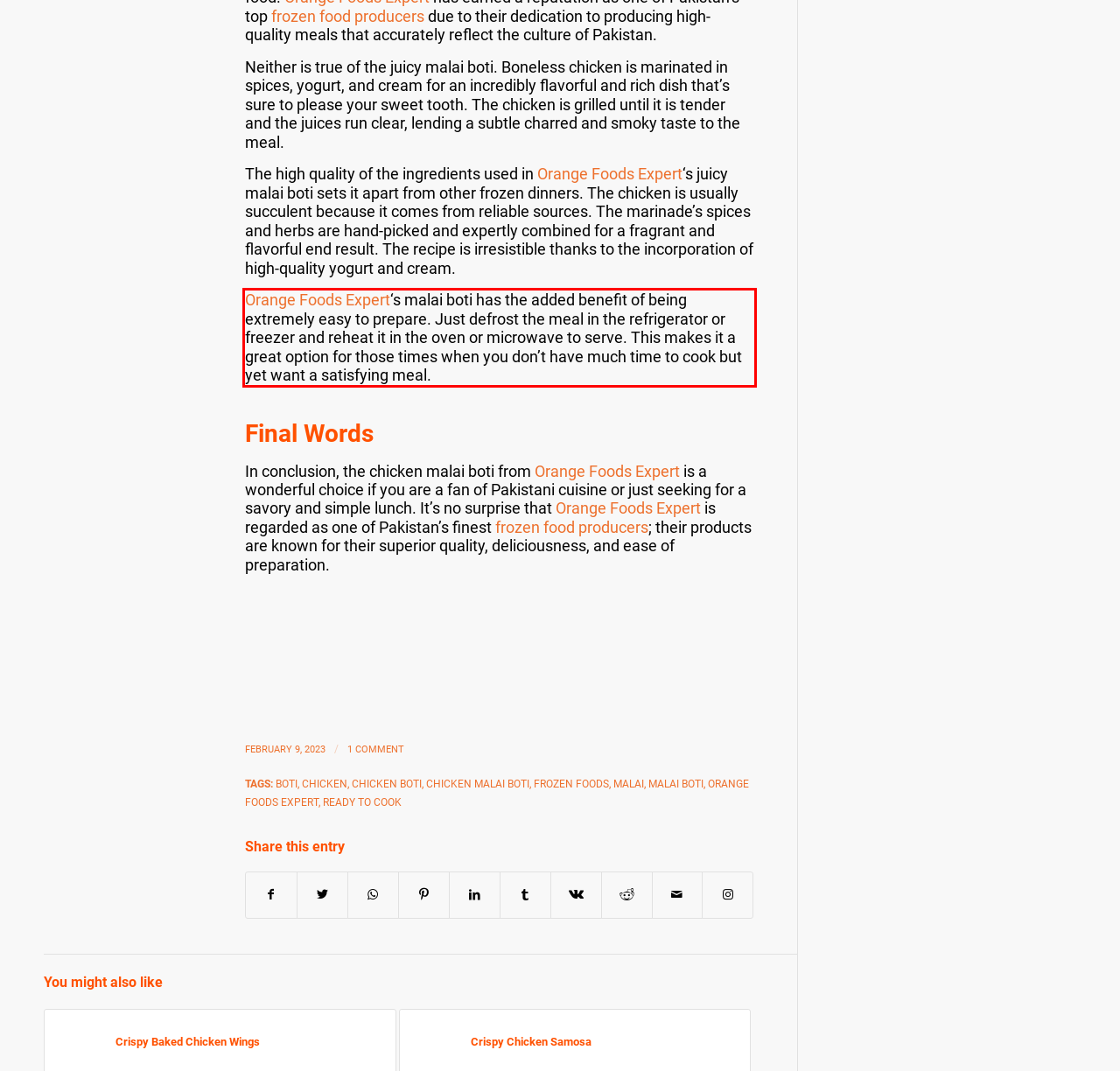Given a webpage screenshot, identify the text inside the red bounding box using OCR and extract it.

Orange Foods Expert‘s malai boti has the added benefit of being extremely easy to prepare. Just defrost the meal in the refrigerator or freezer and reheat it in the oven or microwave to serve. This makes it a great option for those times when you don’t have much time to cook but yet want a satisfying meal.